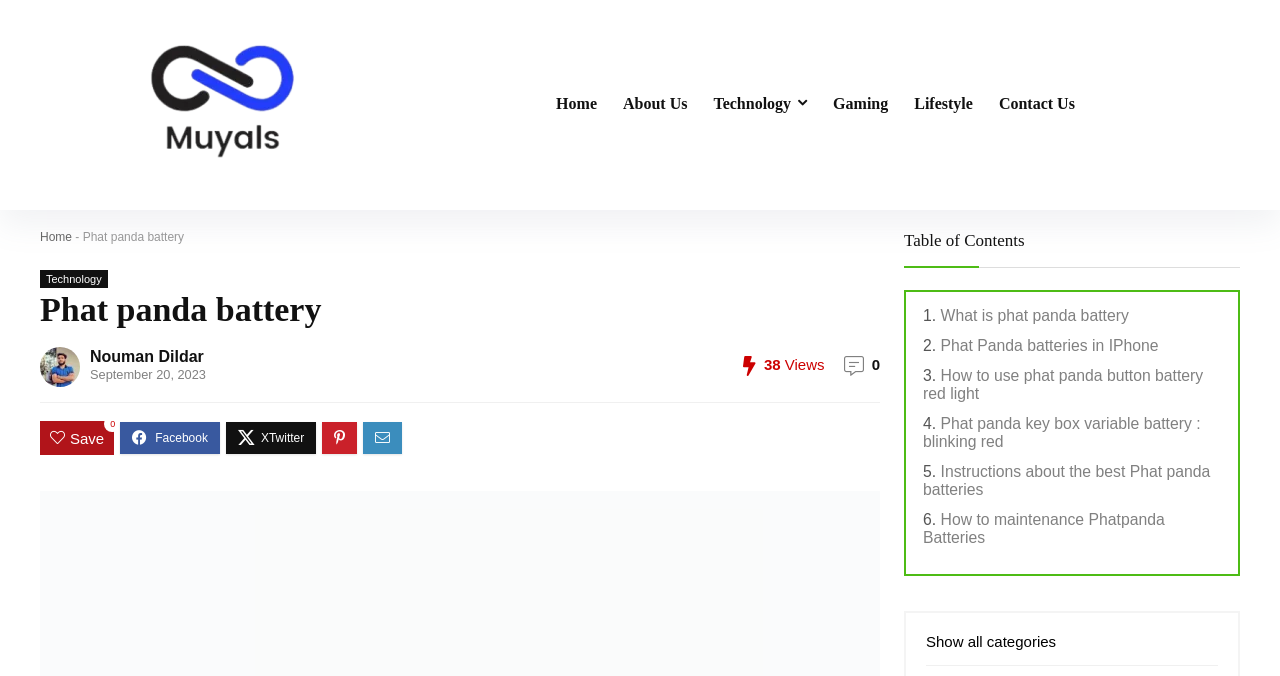Please provide a detailed answer to the question below by examining the image:
What is the category of the article 'Phat Panda batteries in IPhone'?

I determined the category of the article by looking at the link element with the text 'Phat Panda batteries in IPhone' and the adjacent link elements, which suggest that this article is related to gaming.